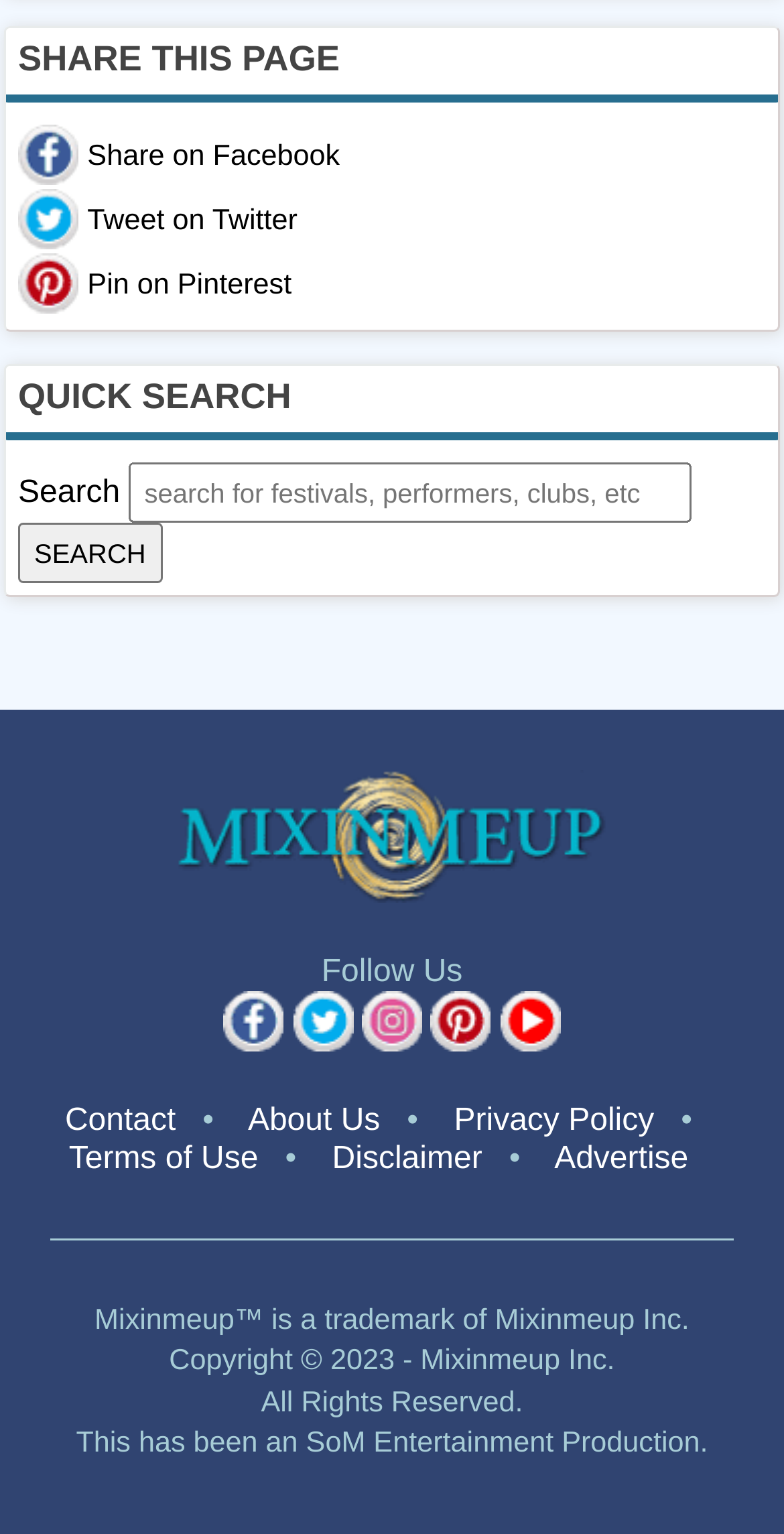Specify the bounding box coordinates of the area that needs to be clicked to achieve the following instruction: "Tweet on Twitter".

[0.023, 0.123, 0.1, 0.163]